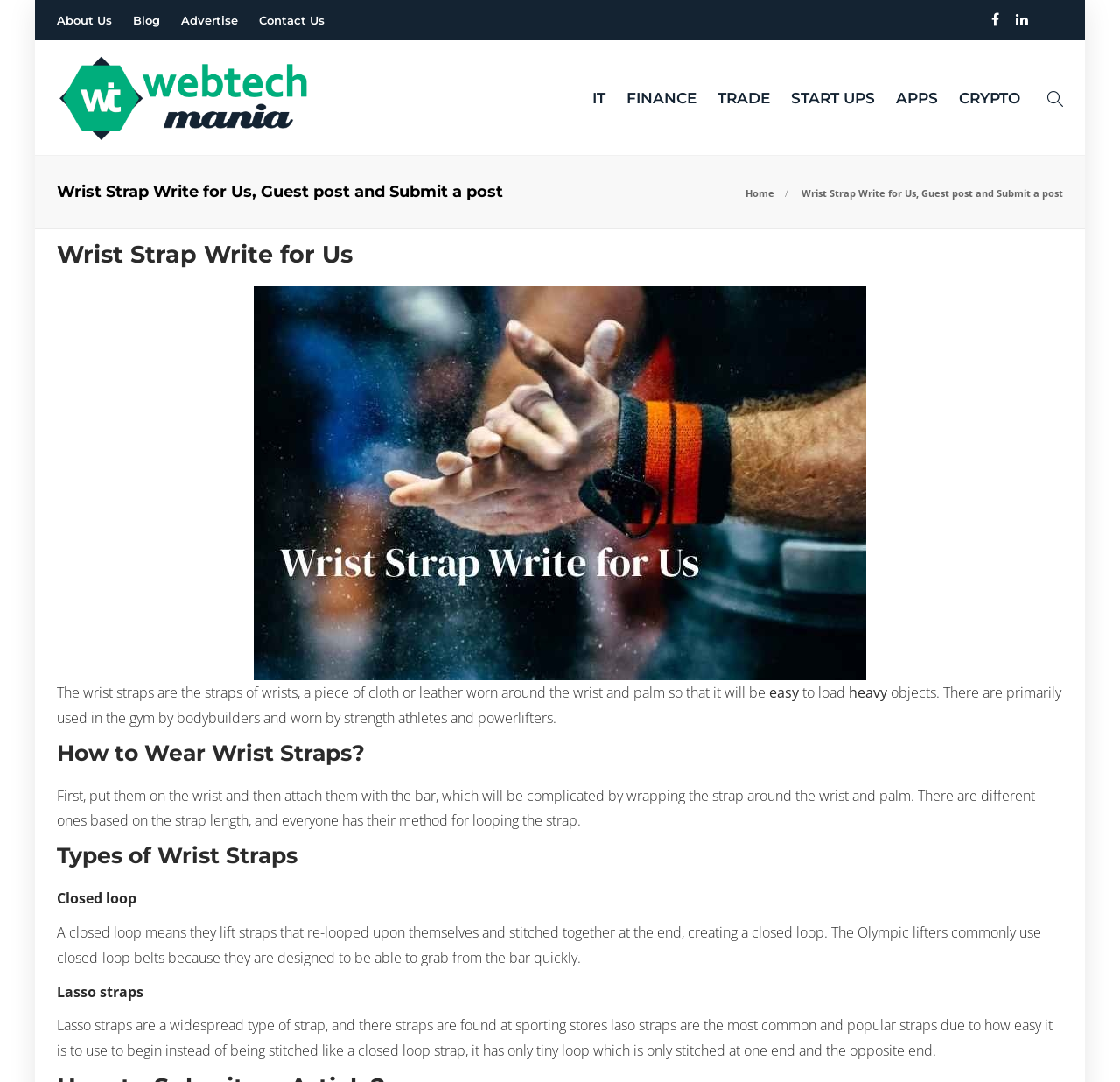Please determine the bounding box coordinates of the element to click on in order to accomplish the following task: "Click on Webtech Mania". Ensure the coordinates are four float numbers ranging from 0 to 1, i.e., [left, top, right, bottom].

[0.051, 0.049, 0.277, 0.132]